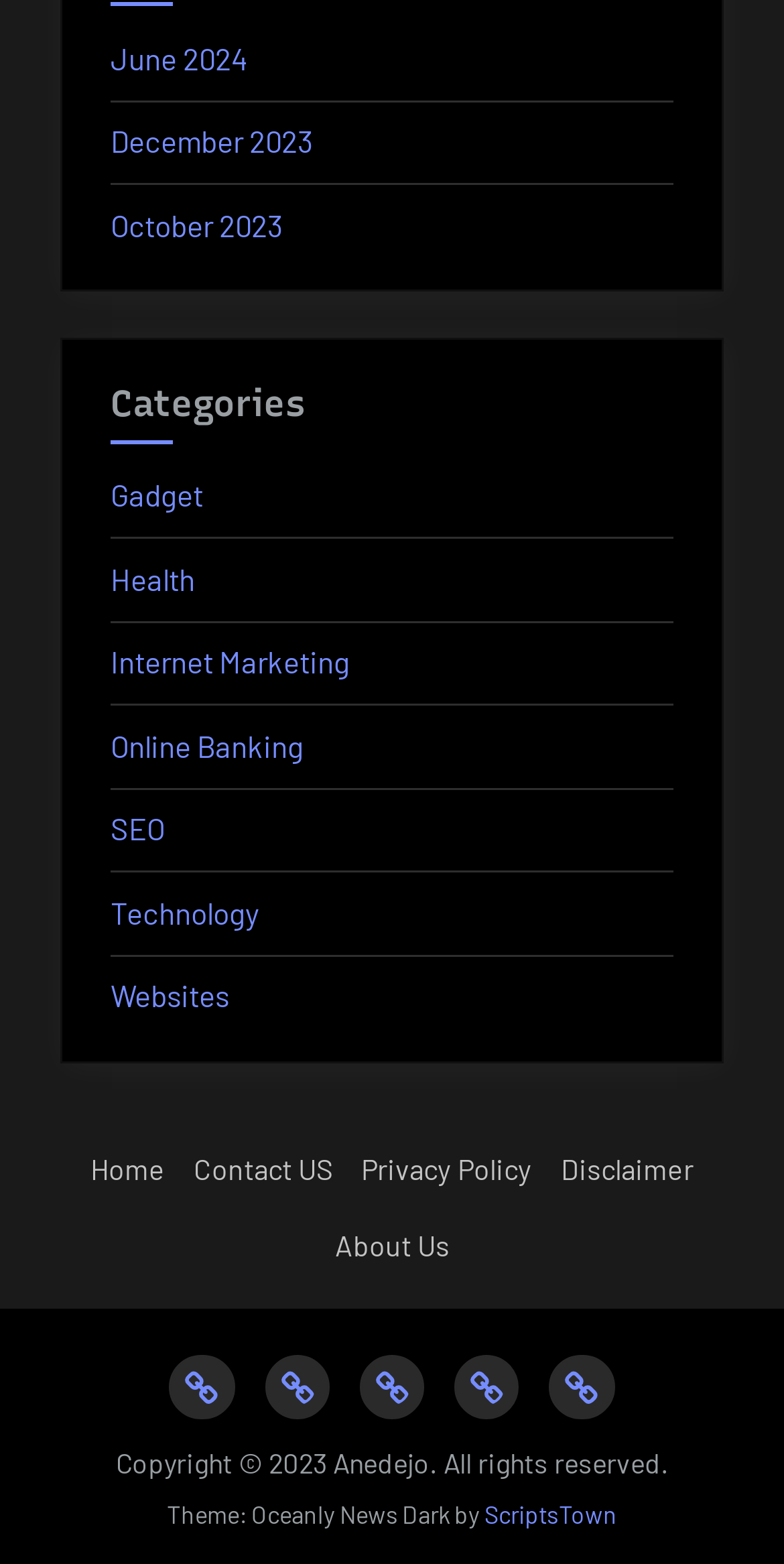Indicate the bounding box coordinates of the clickable region to achieve the following instruction: "Browse Gadget category."

[0.141, 0.305, 0.259, 0.328]